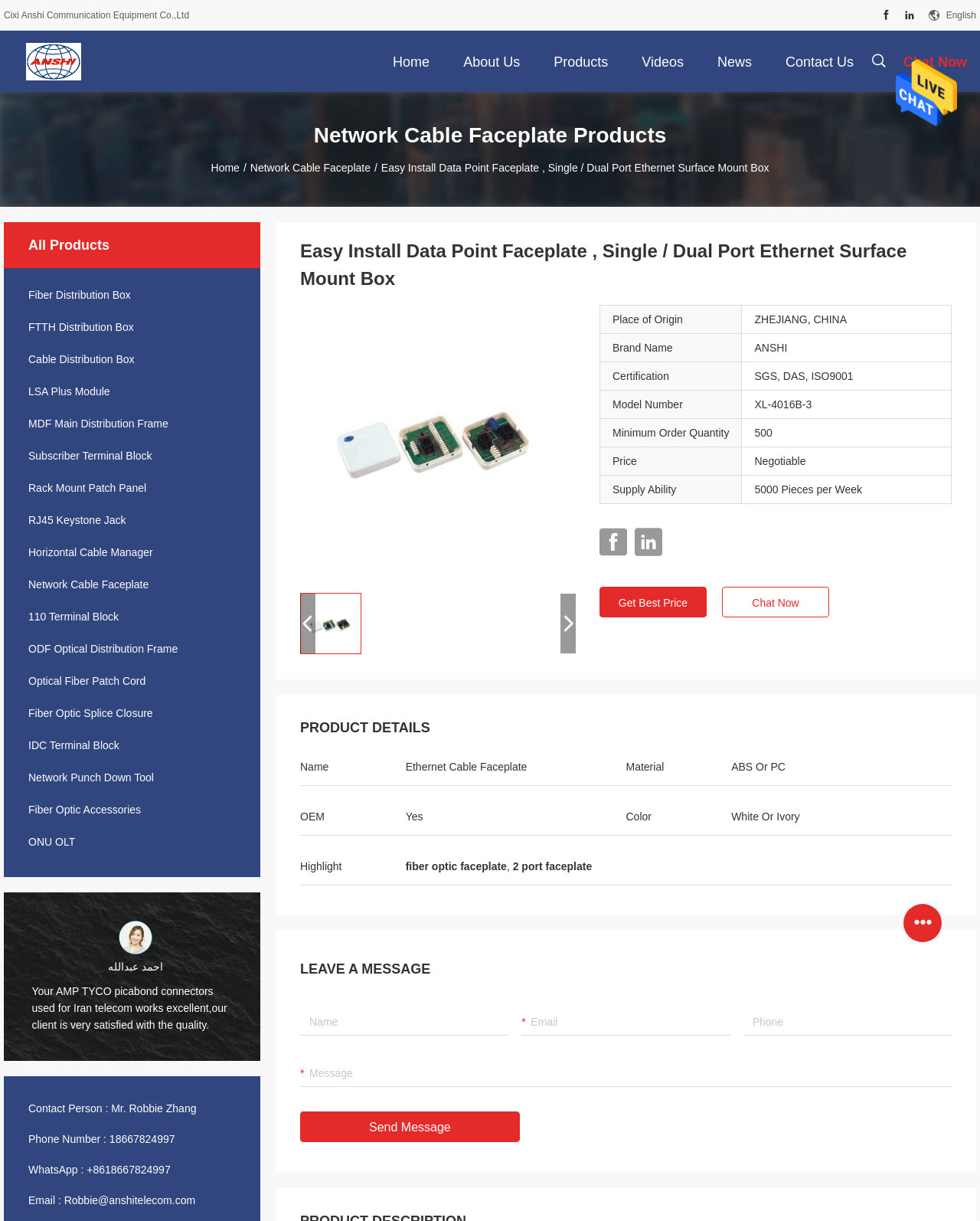Find the bounding box coordinates corresponding to the UI element with the description: "ISAPNews". The coordinates should be formatted as [left, top, right, bottom], with values as floats between 0 and 1.

None